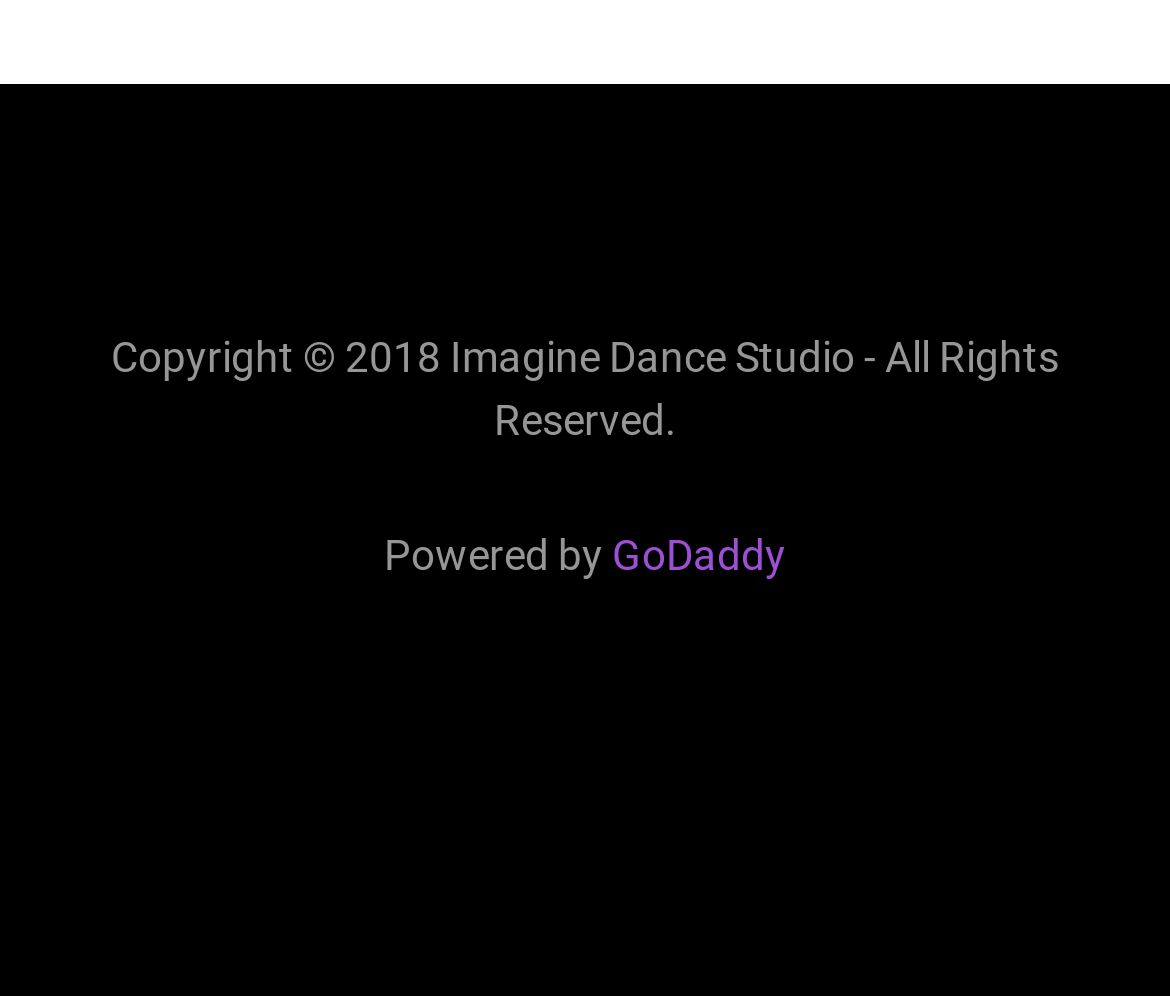Given the description of a UI element: "GoDaddy", identify the bounding box coordinates of the matching element in the webpage screenshot.

[0.523, 0.534, 0.672, 0.583]